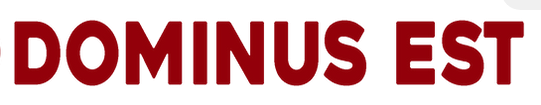What is the likely context of the accompanying content?
Use the screenshot to answer the question with a single word or phrase.

Catholic community